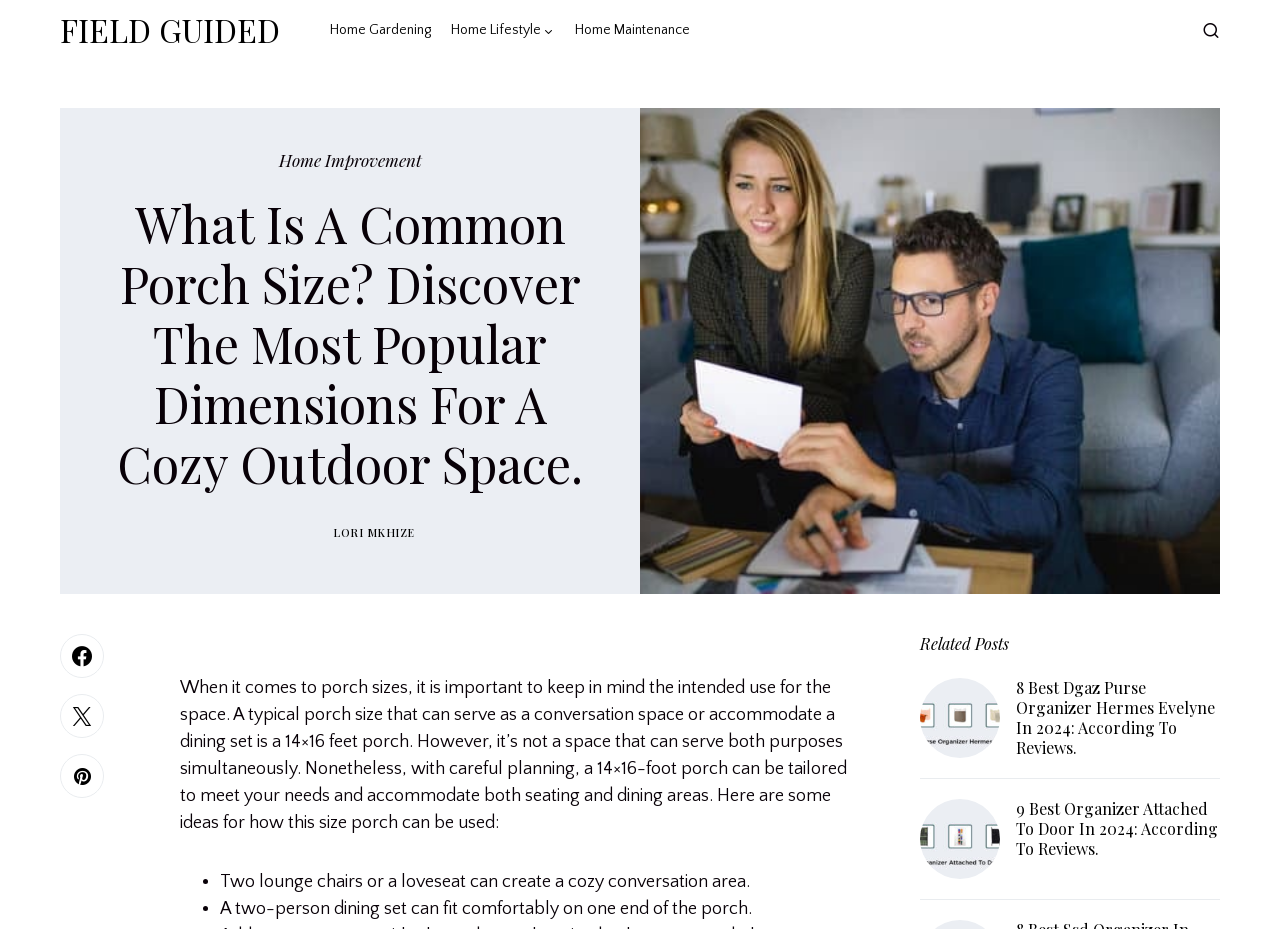How many related posts are listed at the bottom of the page?
Look at the image and answer with only one word or phrase.

Two